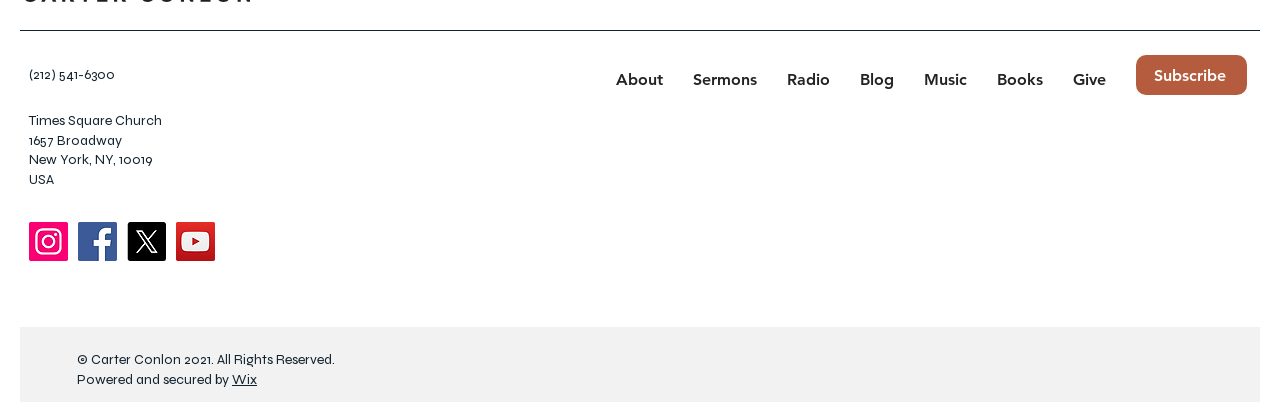What is the name of the website builder used for this webpage?
Please give a detailed answer to the question using the information shown in the image.

The website builder can be found at the bottom of the webpage, in a link labeled as 'Wix', which is part of the 'Powered and secured by' section.